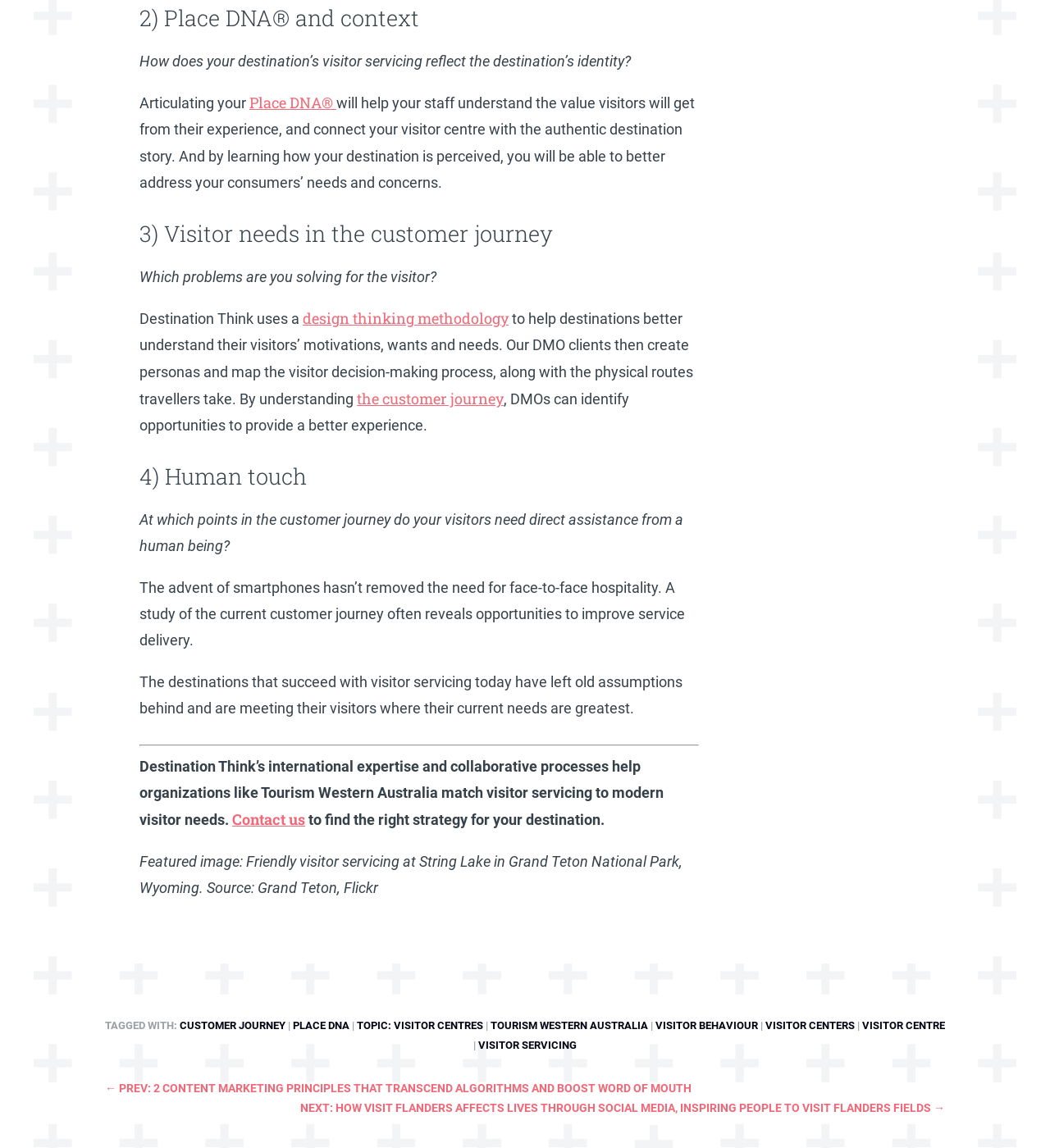Determine the coordinates of the bounding box that should be clicked to complete the instruction: "Click on 'Place DNA®'". The coordinates should be represented by four float numbers between 0 and 1: [left, top, right, bottom].

[0.238, 0.081, 0.32, 0.098]